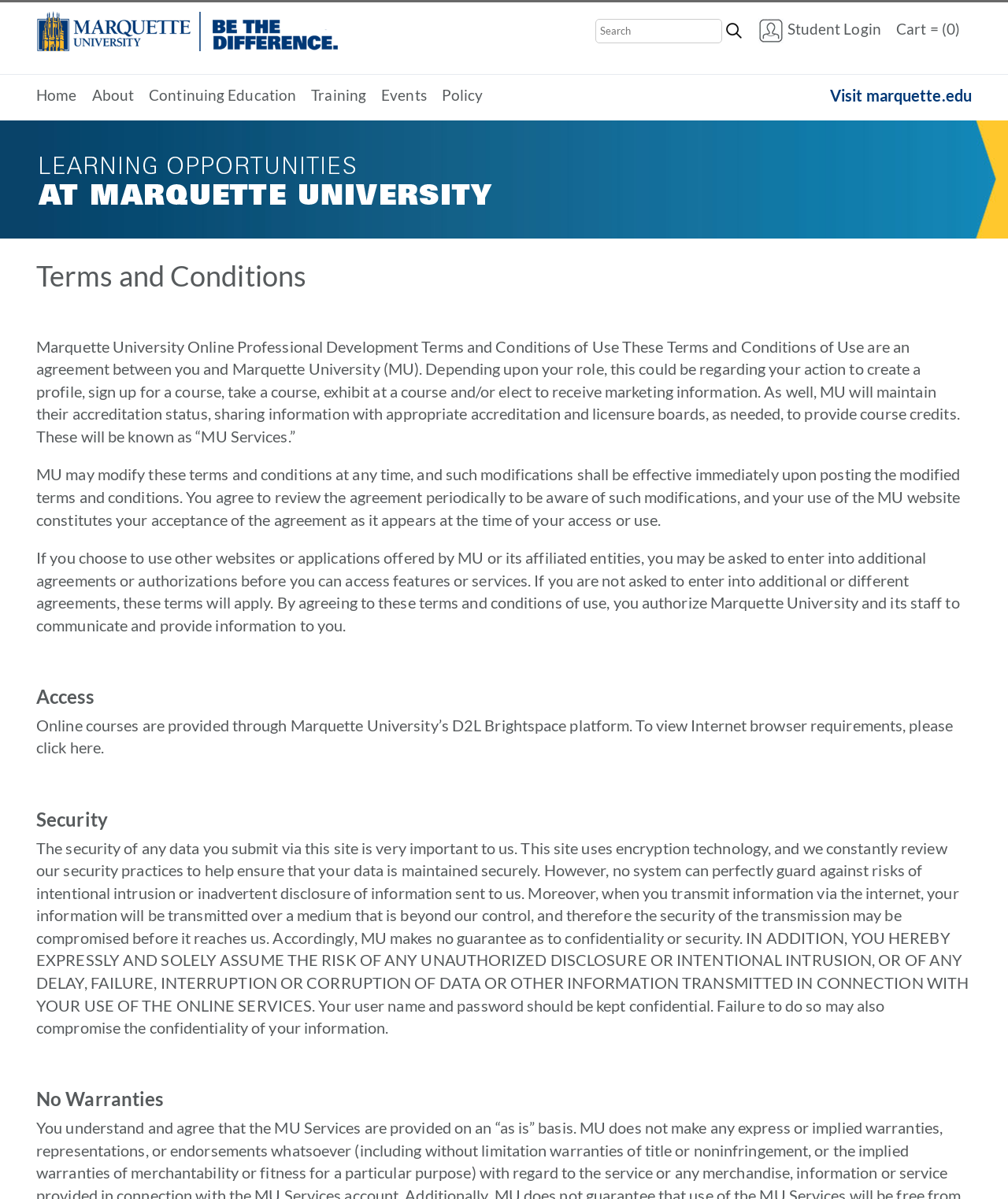Highlight the bounding box coordinates of the element you need to click to perform the following instruction: "Login as a student."

[0.753, 0.002, 0.886, 0.036]